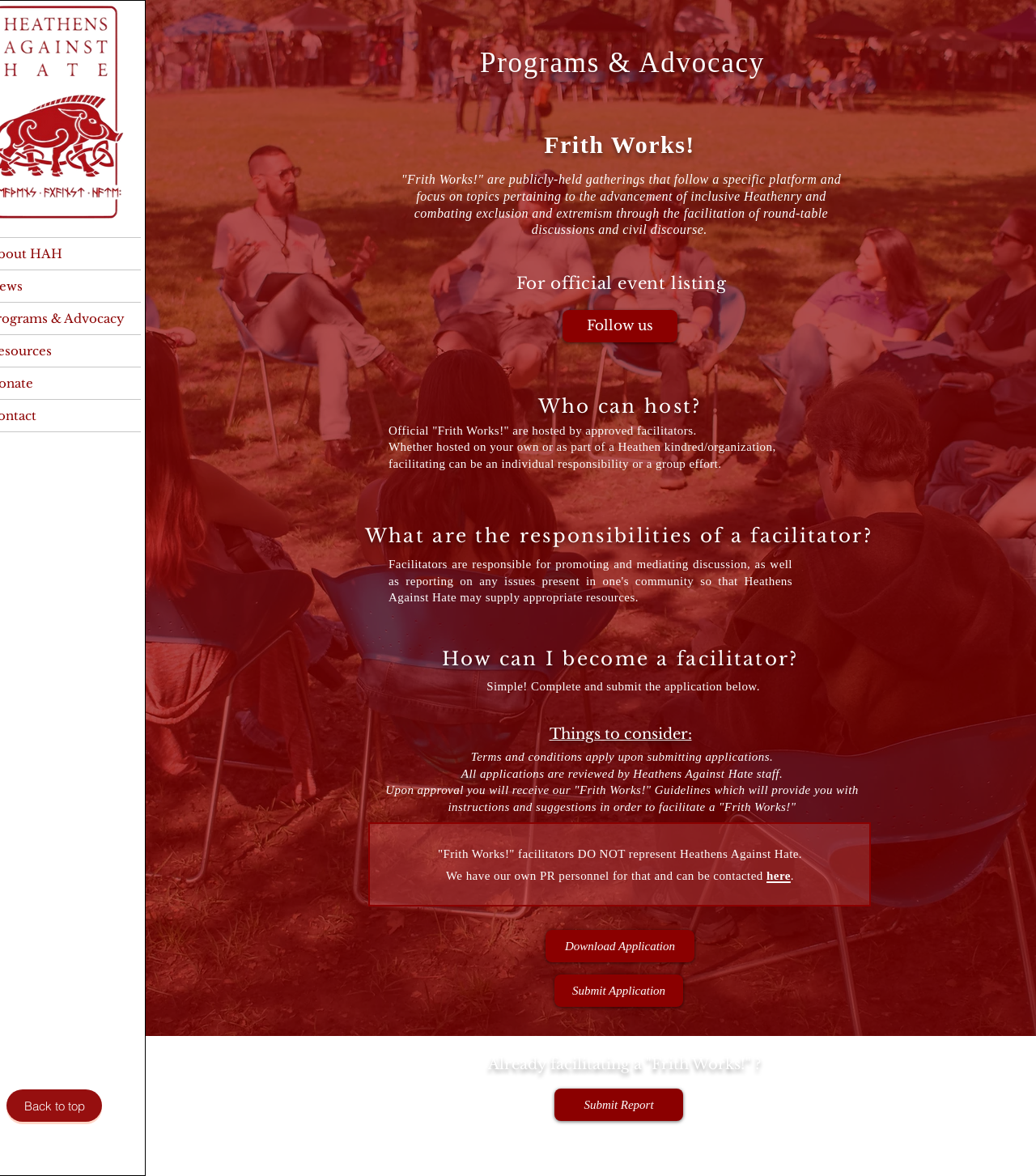What is required to become a facilitator?
Can you offer a detailed and complete answer to this question?

The webpage states that to become a facilitator, one needs to complete and submit an application, which will then be reviewed by Heathens Against Hate staff.